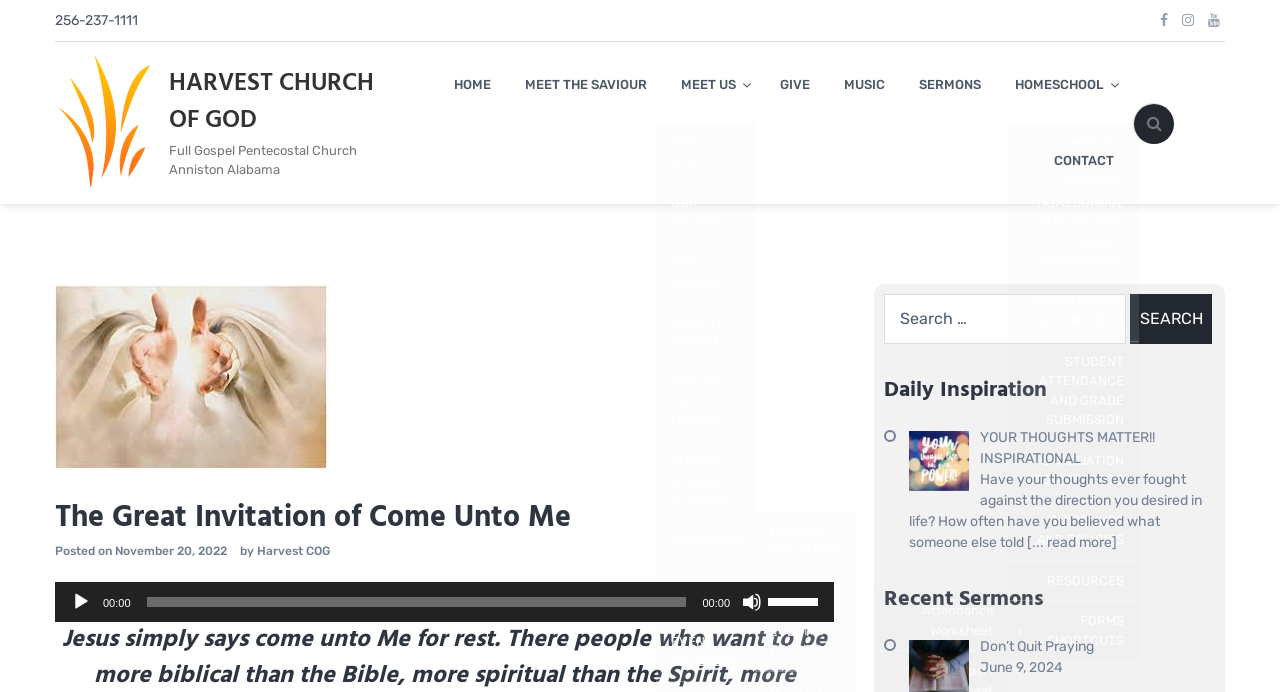Using the provided element description "parent_node: Search for: value="Search"", determine the bounding box coordinates of the UI element.

[0.883, 0.424, 0.947, 0.497]